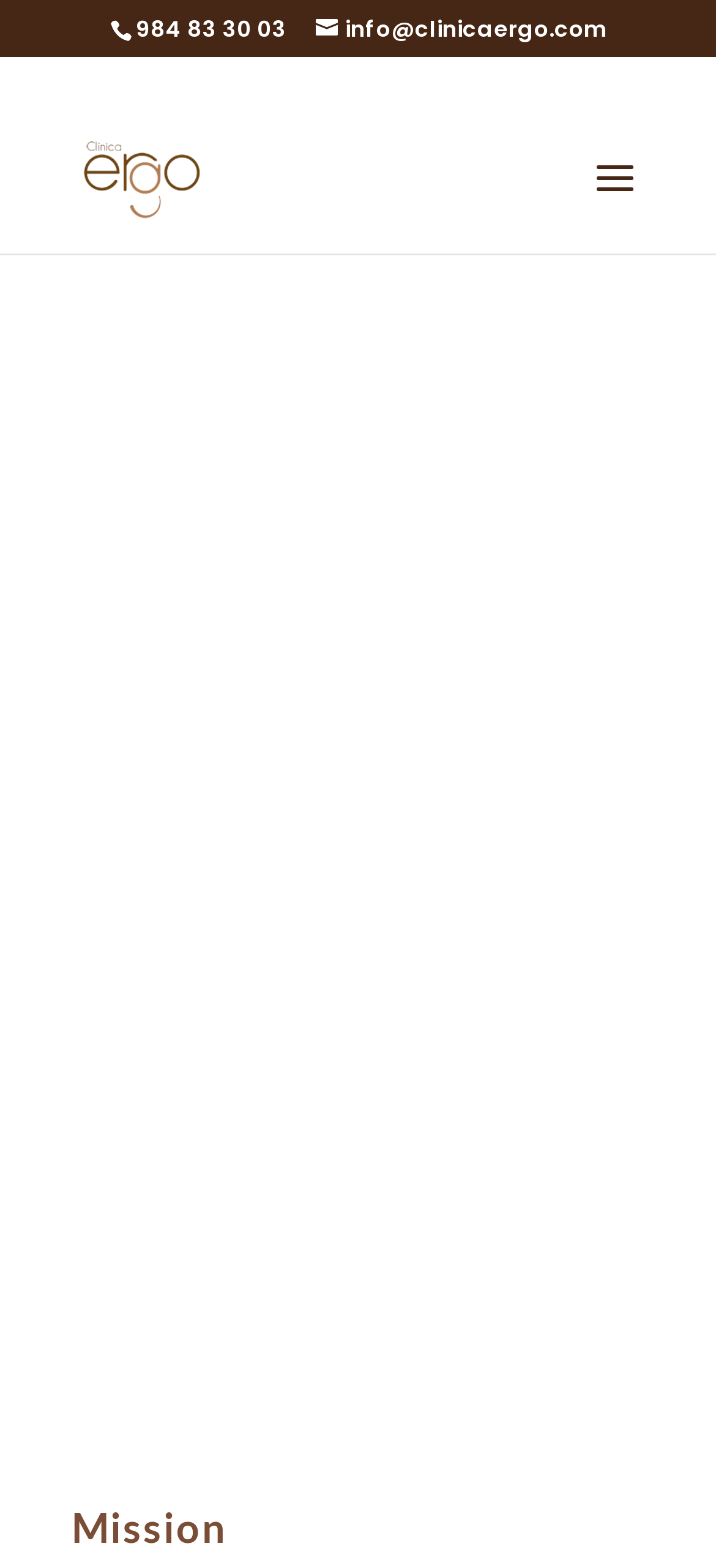Summarize the webpage comprehensively, mentioning all visible components.

The webpage is about the quality policy of ERGO Clinic, located in Gijón, Asturias. At the top, there are three links: a phone number "984 83 30 03" on the left, an email address "info@clinicaergo.com" in the center, and the clinic's name "Clínica Ergo" on the left, accompanied by a small logo image. 

Below the links, there is a heading "Quality Policy" that spans most of the width of the page. Underneath the heading, there is a paragraph of text that describes the quality management system in place for Assisted Reproduction laboratories, specifically mentioning the ISO 9001 standard. This text is followed by a small, non-descriptive text element containing a single non-breaking space character.